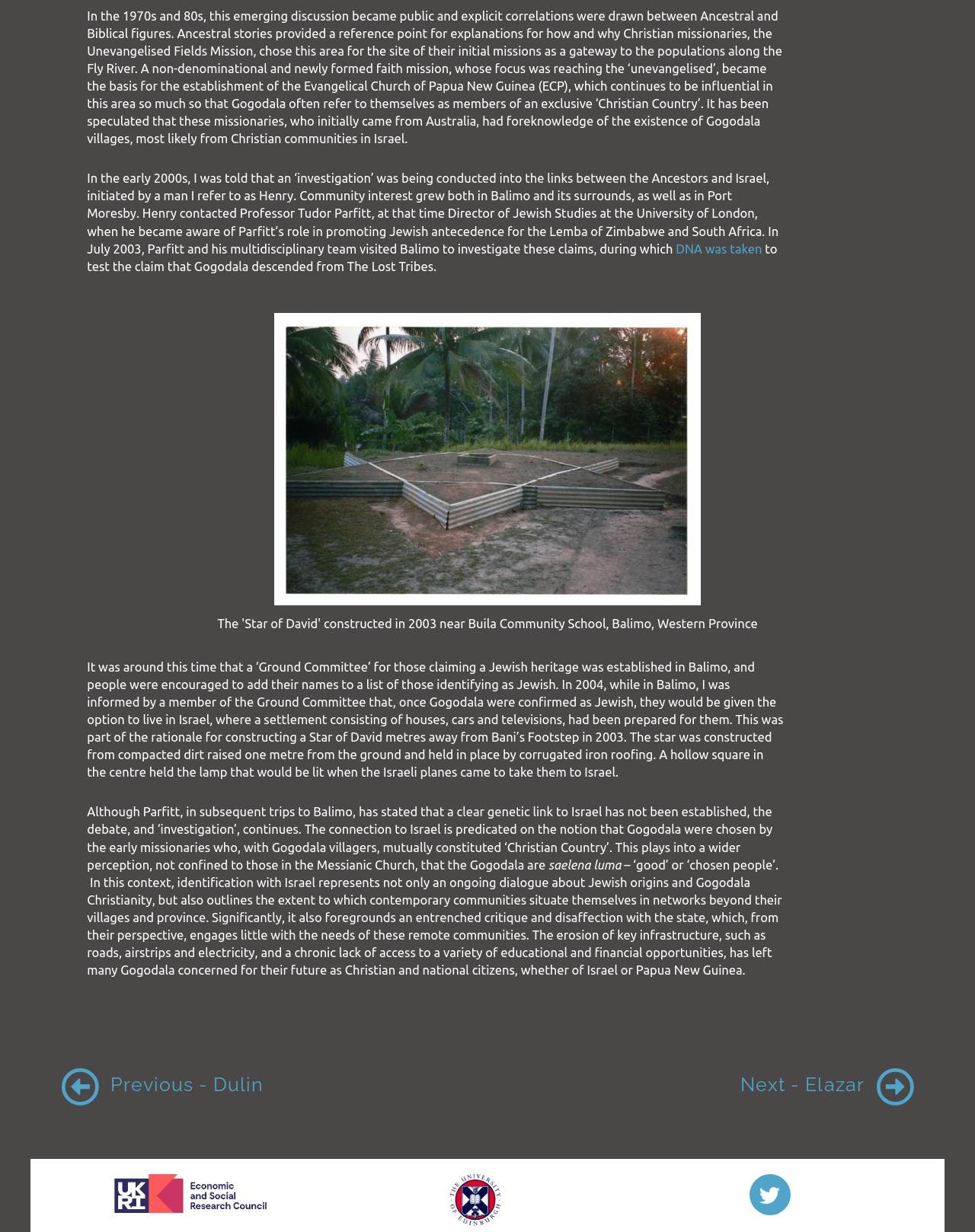Bounding box coordinates should be provided in the format (top-left x, top-left y, bottom-right x, bottom-right y) with all values between 0 and 1. Identify the bounding box for this UI element: Twitter

[0.768, 0.953, 0.811, 0.986]